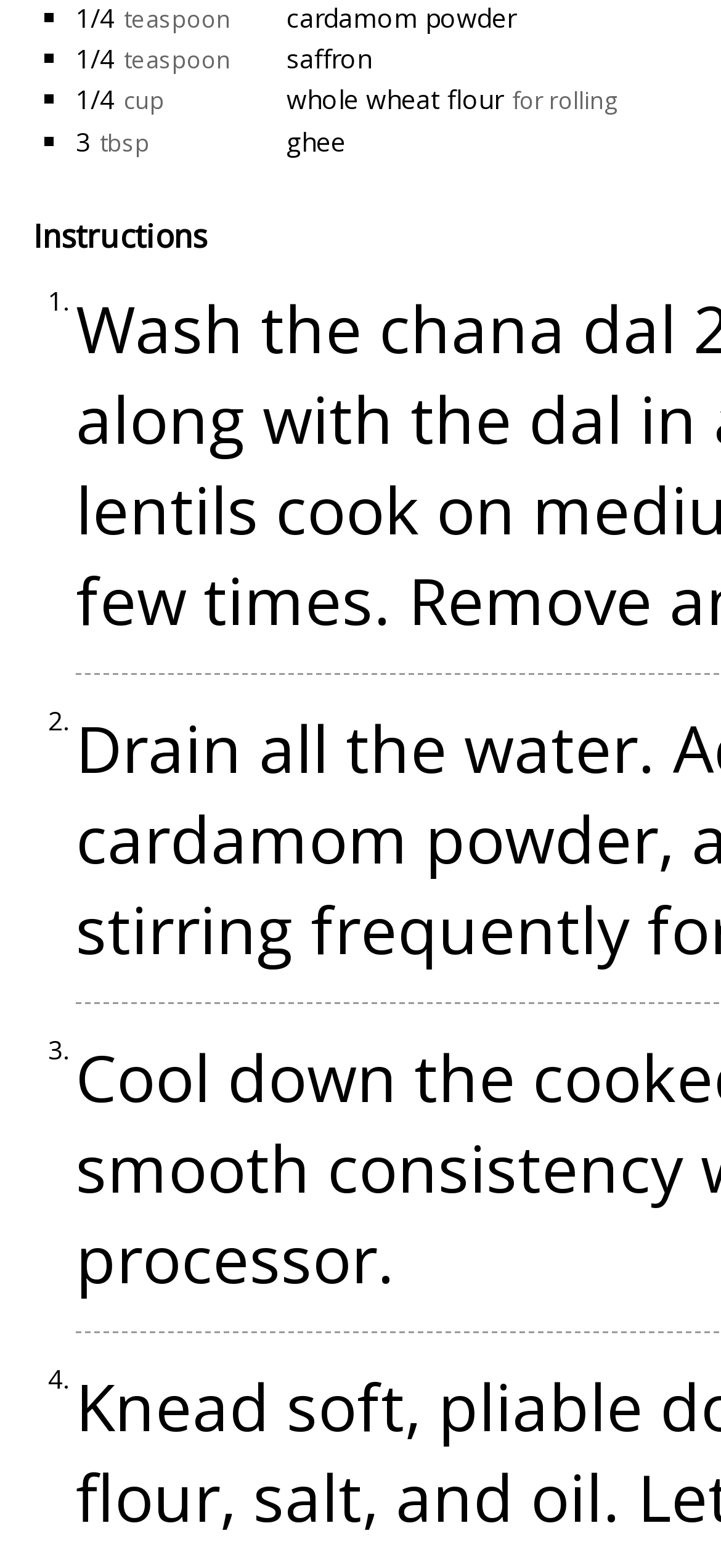Find the bounding box coordinates for the UI element whose description is: "whole wheat flour". The coordinates should be four float numbers between 0 and 1, in the format [left, top, right, bottom].

[0.397, 0.052, 0.697, 0.075]